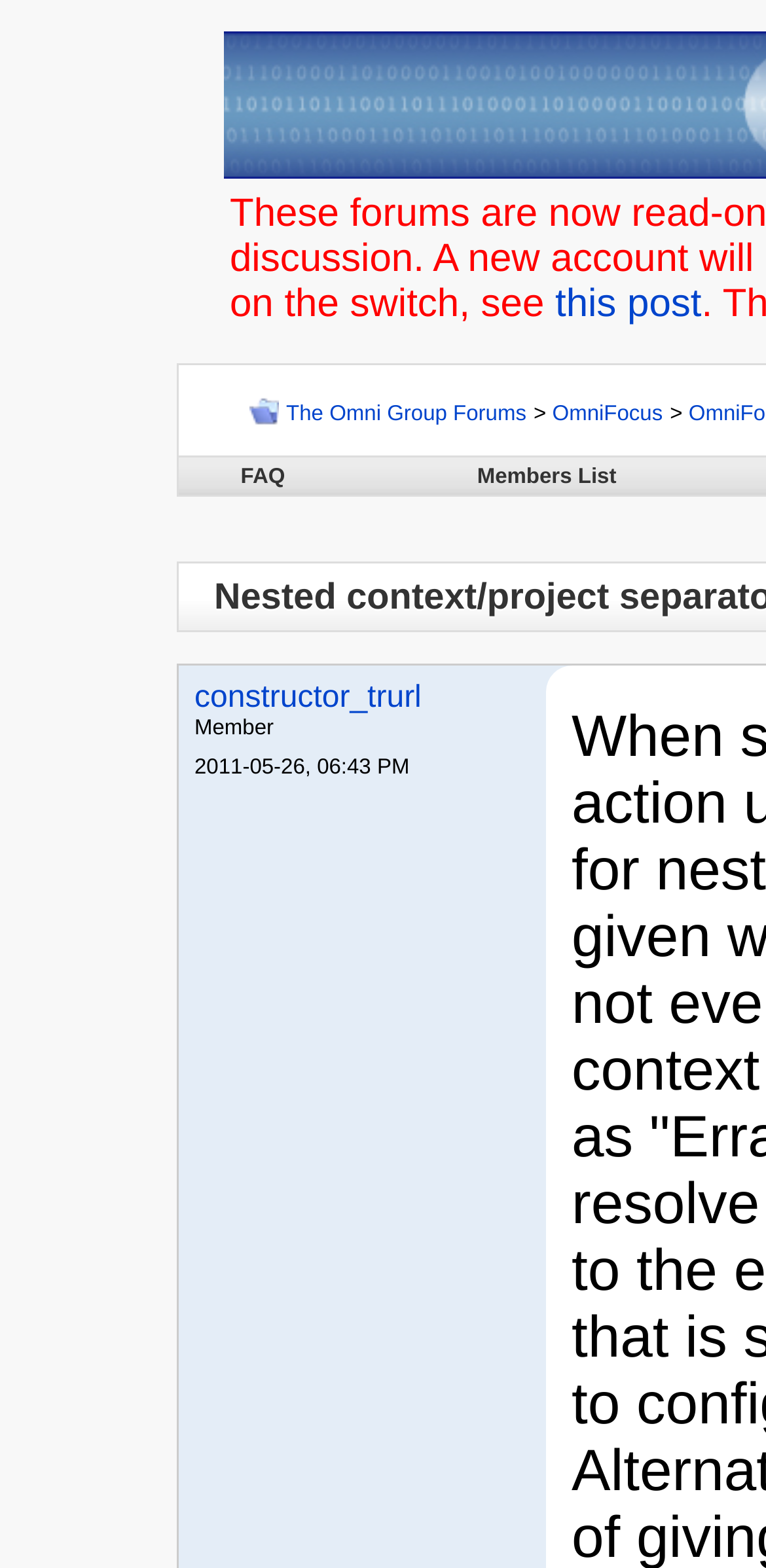Identify the bounding box of the UI element that matches this description: "The Omni Group Forums".

[0.374, 0.256, 0.687, 0.271]